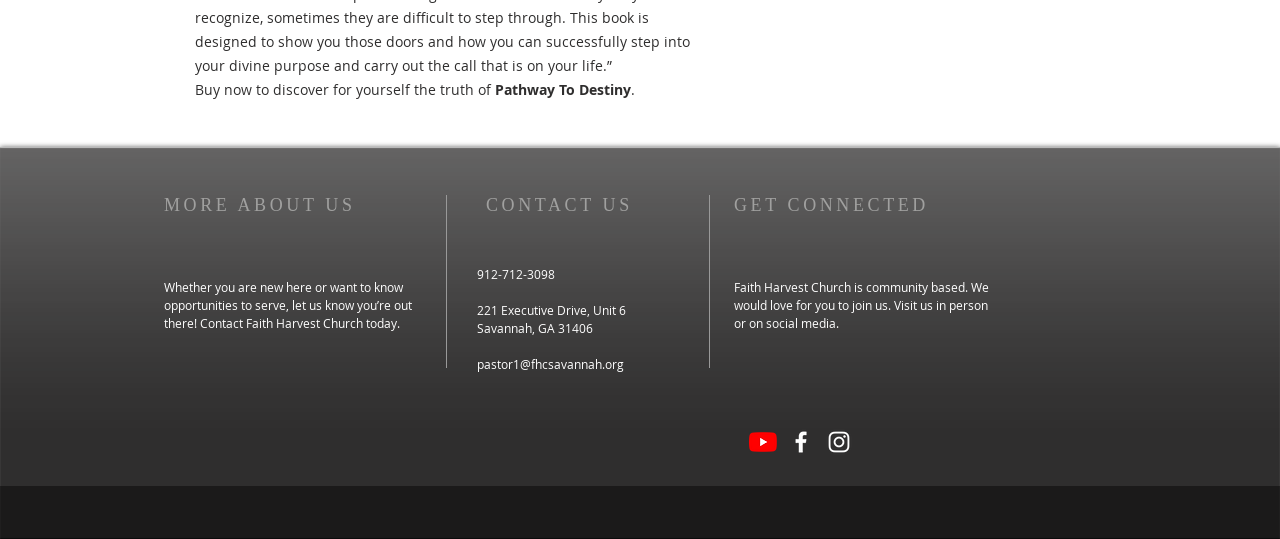What is the phone number of Faith Harvest Church?
Answer the question using a single word or phrase, according to the image.

912-712-3098